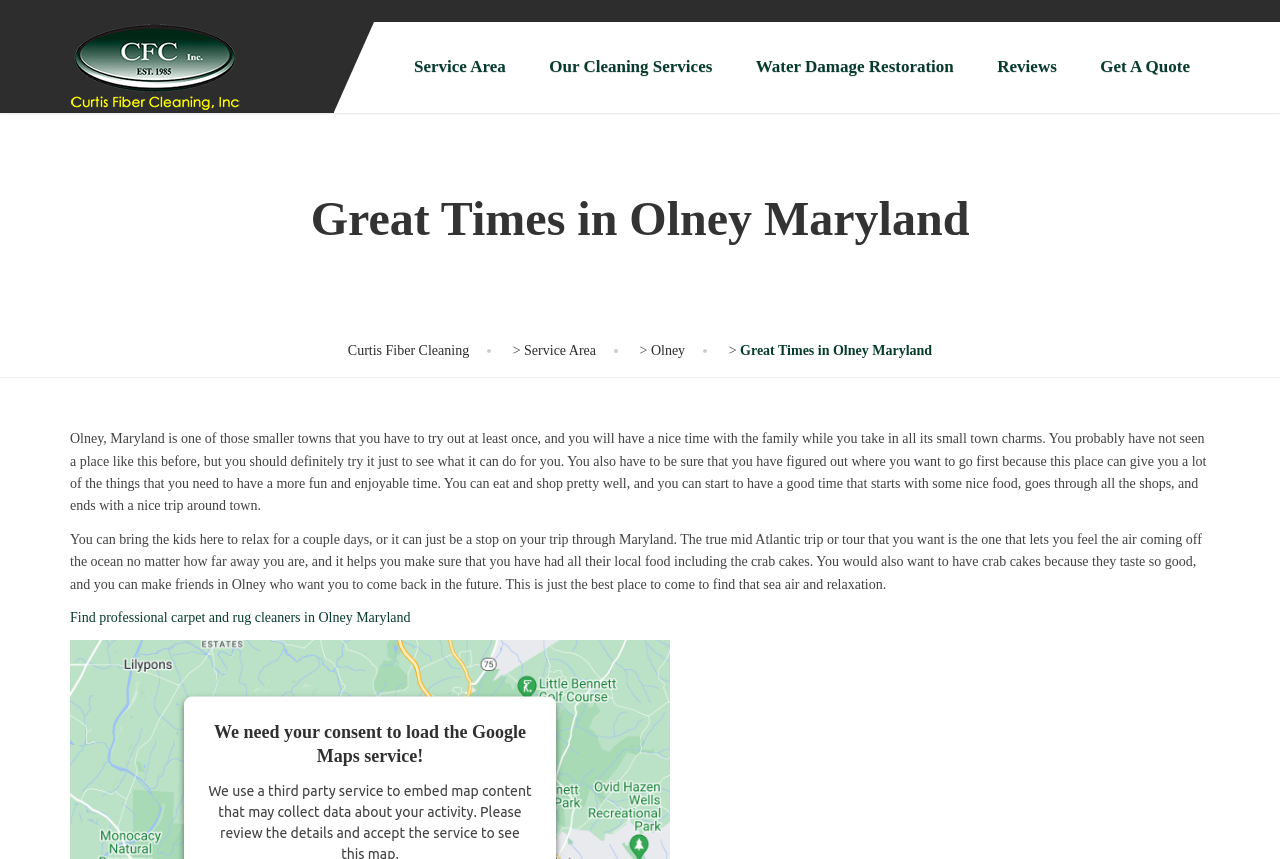Elaborate on the information and visuals displayed on the webpage.

The webpage is about promoting Olney, Maryland as a great destination to visit, particularly for families. At the top of the page, there is a navigation menu with links to different sections, including "Service Area", "Our Cleaning Services", "Water Damage Restoration", "Reviews", and "Get A Quote". Below the navigation menu, there is a large heading that reads "Great Times in Olney Maryland".

On the left side of the page, there is a logo of "Curtis Fiber Cleaning" with a link to the company's website. Next to the logo, there is a link to "Curtis Fiber Cleaning" again, followed by a static text that reads ">". 

On the right side of the page, there are links to "Service Area", "Olney", and another link to "Curtis Fiber Cleaning". Below these links, there is a large block of text that describes Olney, Maryland as a charming small town that offers a nice time for families. The text highlights the town's ability to provide a fun and enjoyable experience, with options to eat, shop, and explore.

Further down the page, there is another block of text that suggests visiting Olney with kids or as a stop on a trip through Maryland. The text emphasizes the importance of experiencing the local food, including crab cakes, and making friends in Olney.

Below the text, there is a link to find professional carpet and rug cleaners in Olney, Maryland. Finally, at the bottom of the page, there is a heading that requests consent to load the Google Maps service.